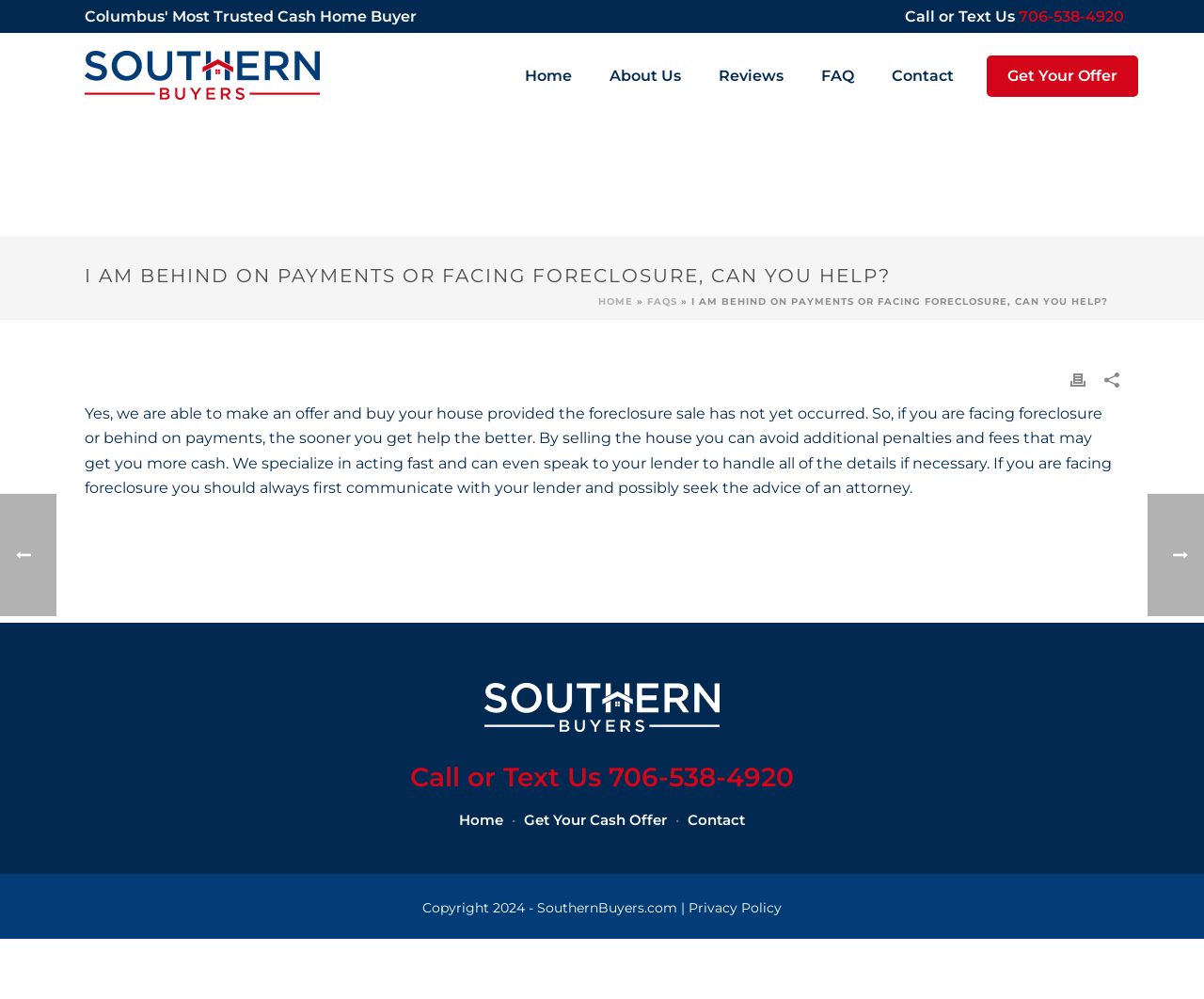Answer the question below using just one word or a short phrase: 
What is the phone number to call or text?

706-538-4920